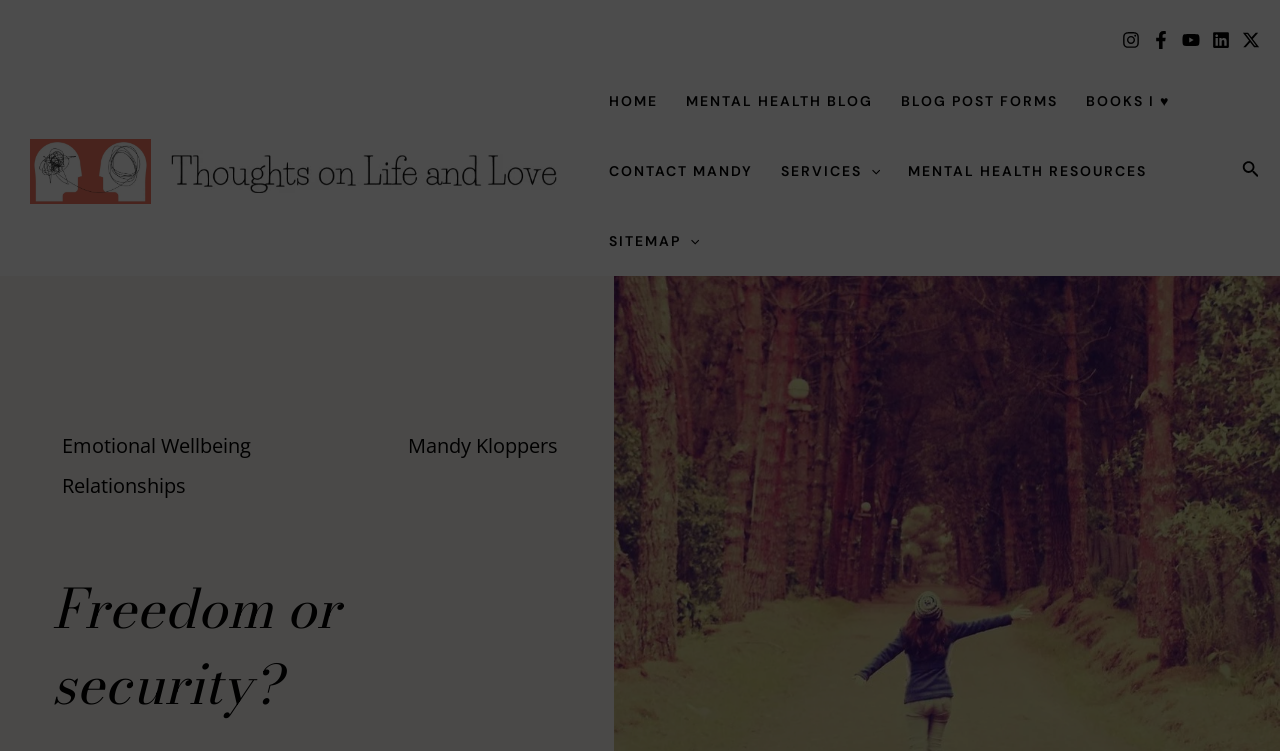Please specify the bounding box coordinates of the area that should be clicked to accomplish the following instruction: "Search for something". The coordinates should consist of four float numbers between 0 and 1, i.e., [left, top, right, bottom].

[0.97, 0.21, 0.984, 0.245]